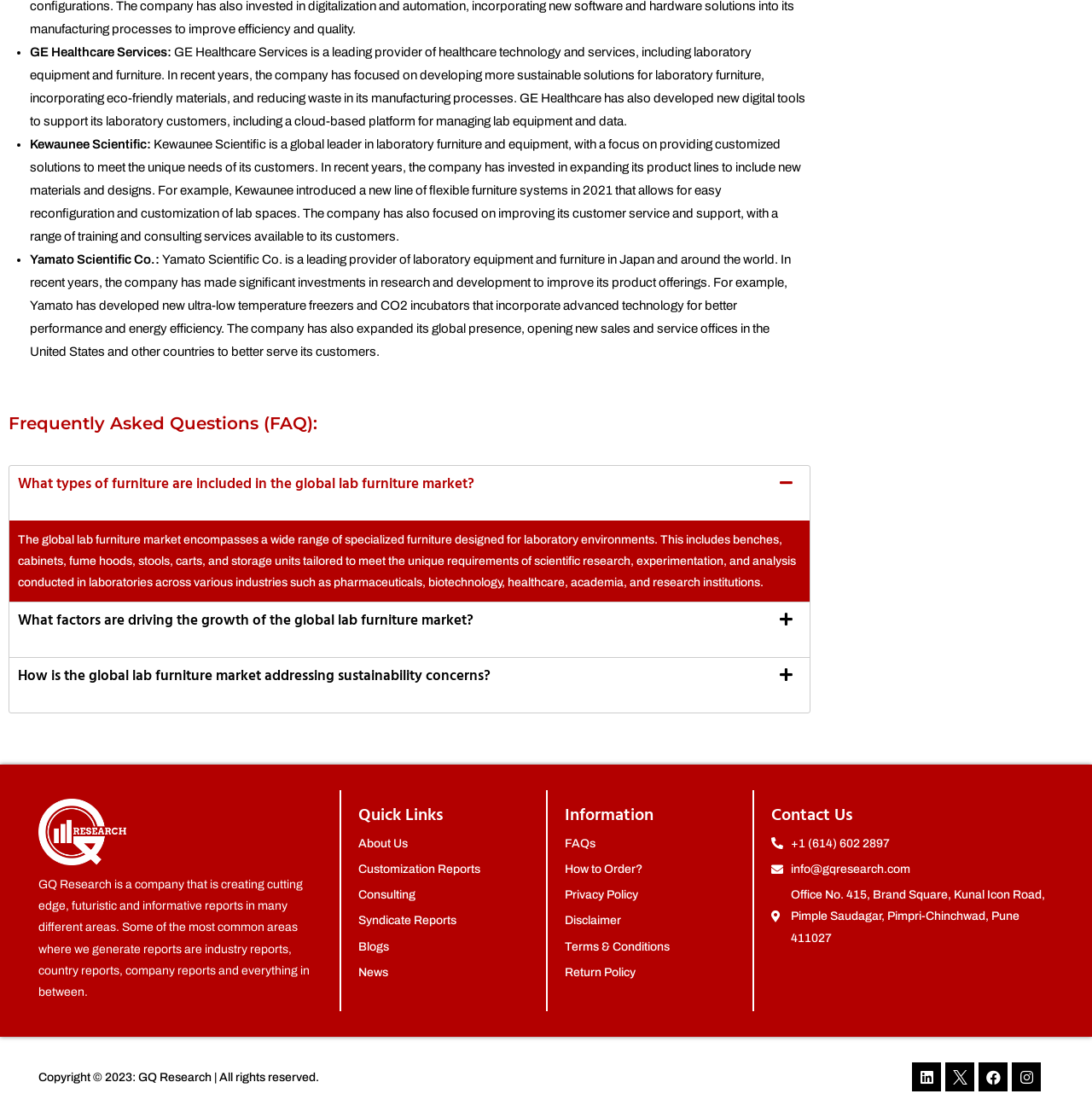How many links are there in the 'Quick Links' section?
Based on the image, answer the question in a detailed manner.

I found the answer by counting the links in the 'Quick Links' section, which are 'About Us', 'Customization Reports', 'Consulting', 'Syndicate Reports', 'Blogs', and 'News'.